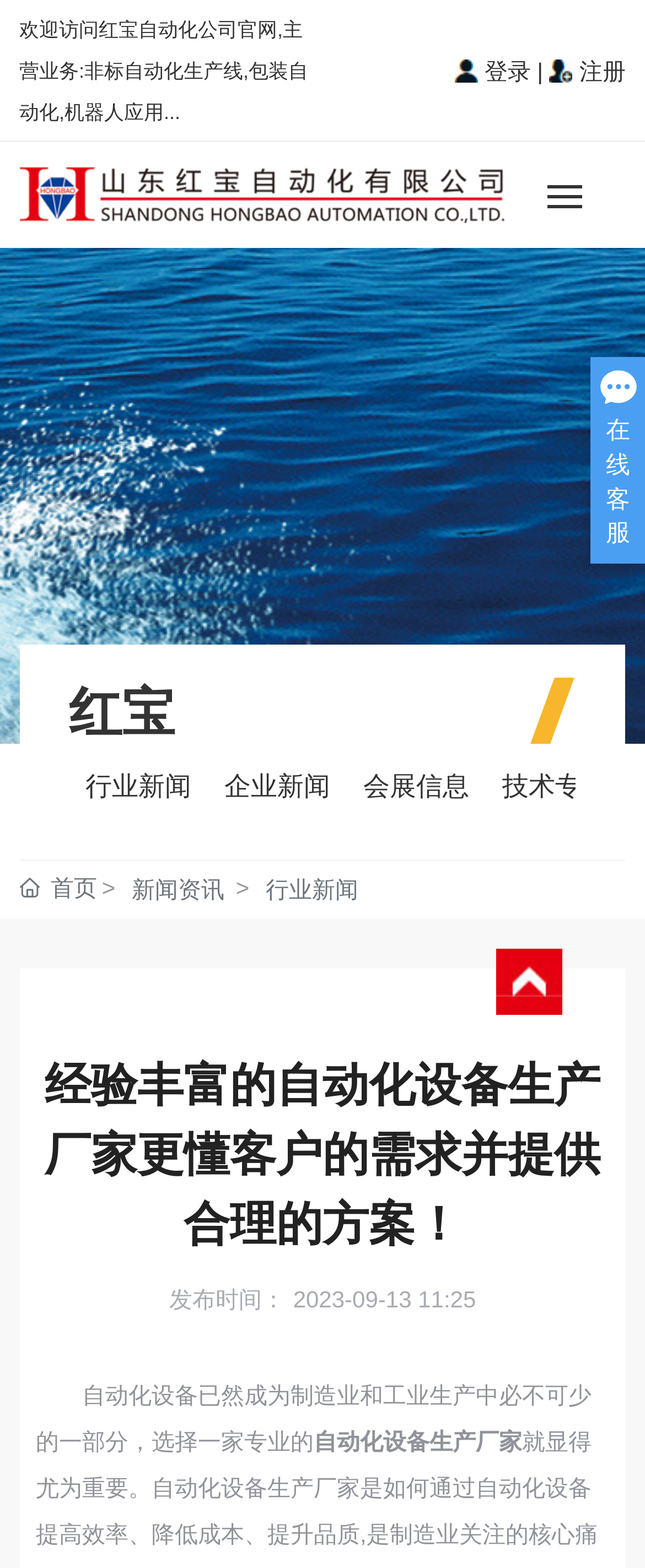Give an extensive and precise description of the webpage.

The webpage is about 山东红宝自动化有限公司 (Shandong Hongbao Automation Co., Ltd.), a company that specializes in automation equipment production. 

At the top of the page, there is a logo image and a text "在线客服" (online customer service) on the right side. Below them, there is a brief introduction to the company, stating that it is a professional automation equipment manufacturer that understands customers' needs and provides reasonable solutions.

On the top-right corner, there are login and register links, separated by a vertical line. 

Below the introduction, there is a horizontal separator line, followed by a navigation menu that includes links to the company's homepage, "红宝" (Hongbao), cases, technology, and news. Each link is accompanied by an image.

On the left side of the page, there is a vertical menu with links to industry news, company news, exhibition information, and technical columns.

In the main content area, there is a heading that reiterates the company's expertise in automation equipment production. Below the heading, there is a news article with a publication date of 2023-09-13 11:25. The article discusses the importance of automation equipment in manufacturing and industrial production, and recommends choosing a professional automation equipment manufacturer. The article includes a link to "自动化设备生产厂家" (automation equipment manufacturer).